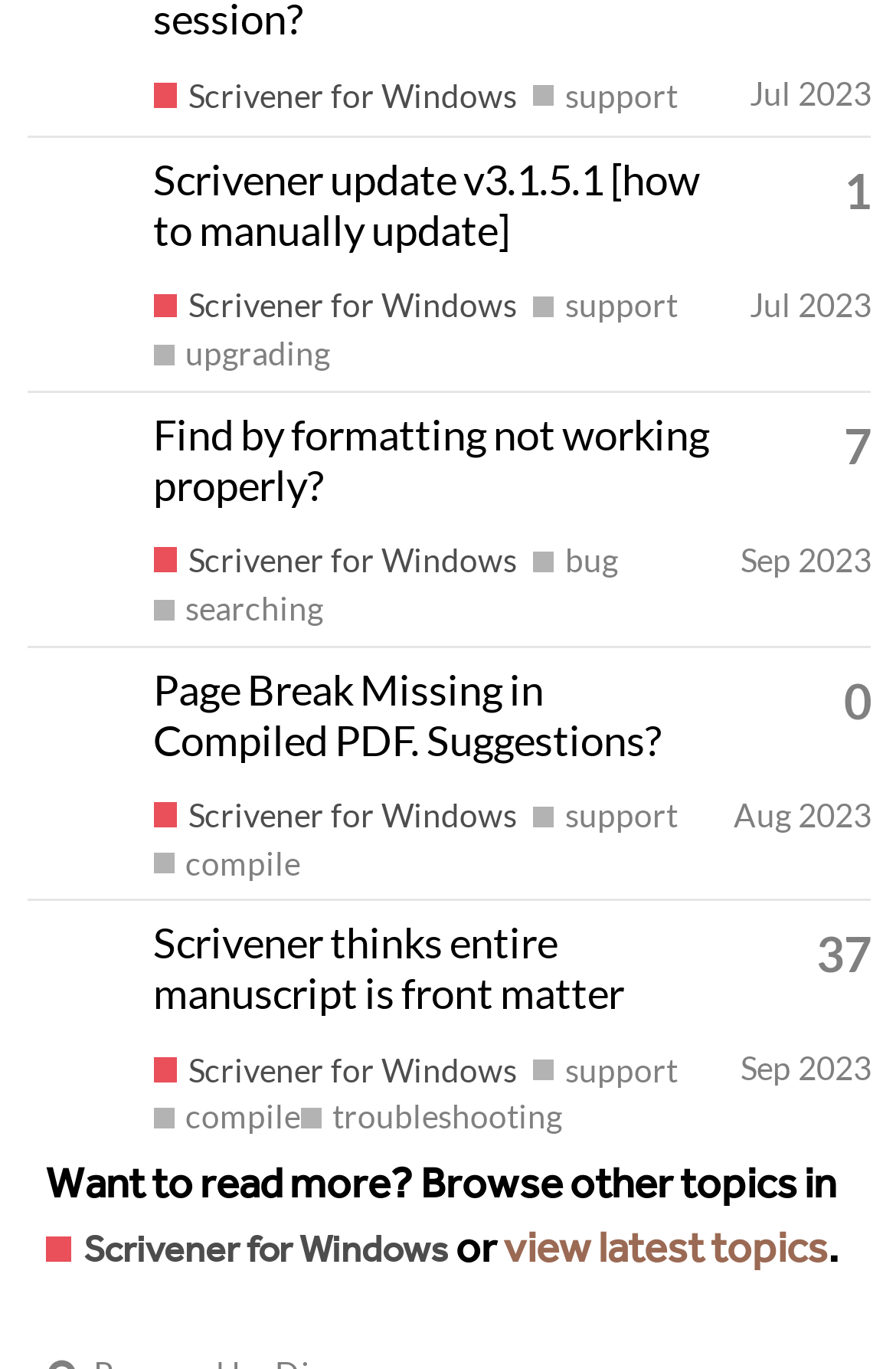Identify the bounding box coordinates of the clickable region required to complete the instruction: "Browse topics in Scrivener for Windows". The coordinates should be given as four float numbers within the range of 0 and 1, i.e., [left, top, right, bottom].

[0.051, 0.895, 0.5, 0.936]